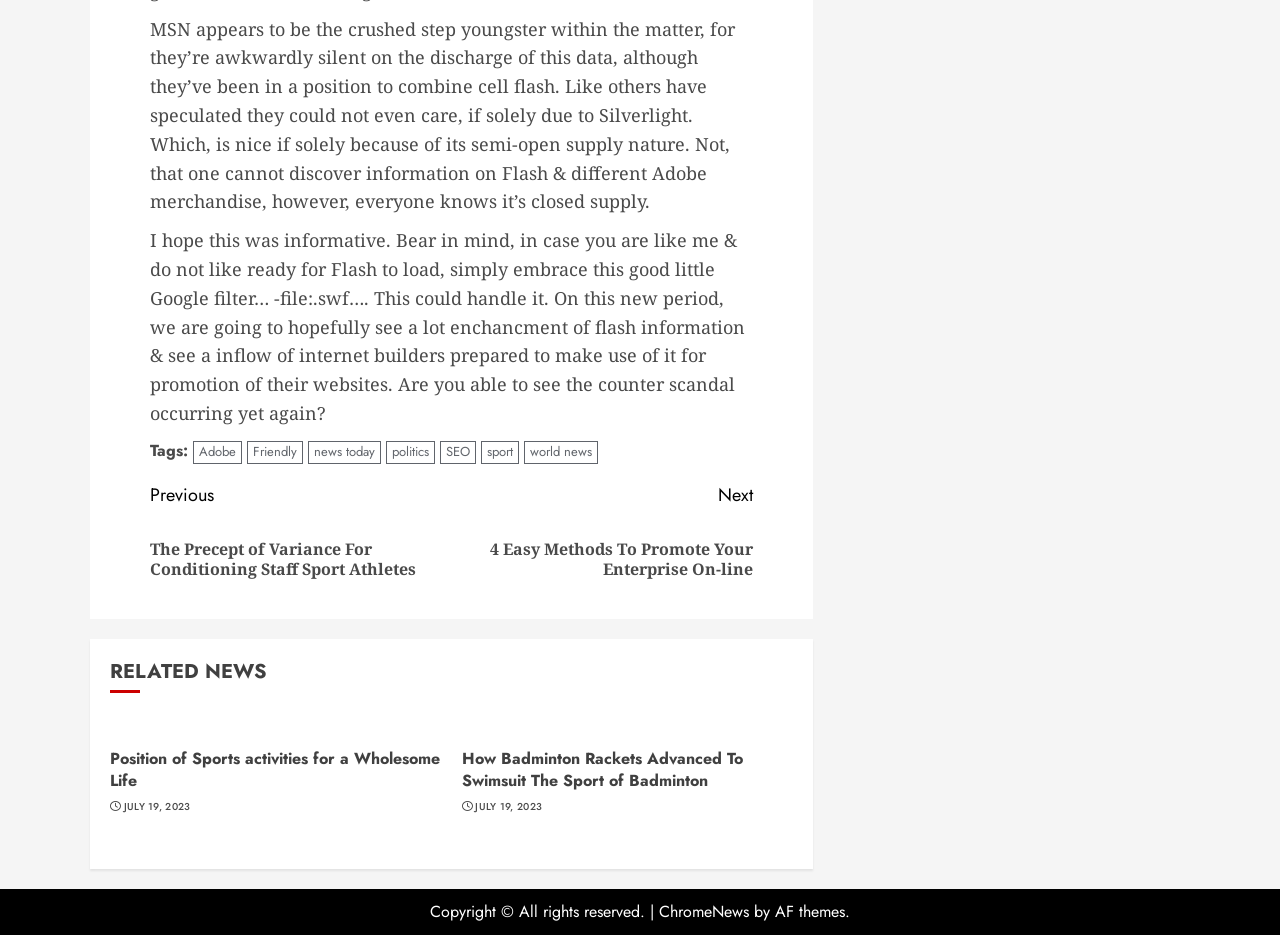Please determine the bounding box coordinates of the element's region to click in order to carry out the following instruction: "Visit the 'ChromeNews' website". The coordinates should be four float numbers between 0 and 1, i.e., [left, top, right, bottom].

[0.515, 0.963, 0.585, 0.988]